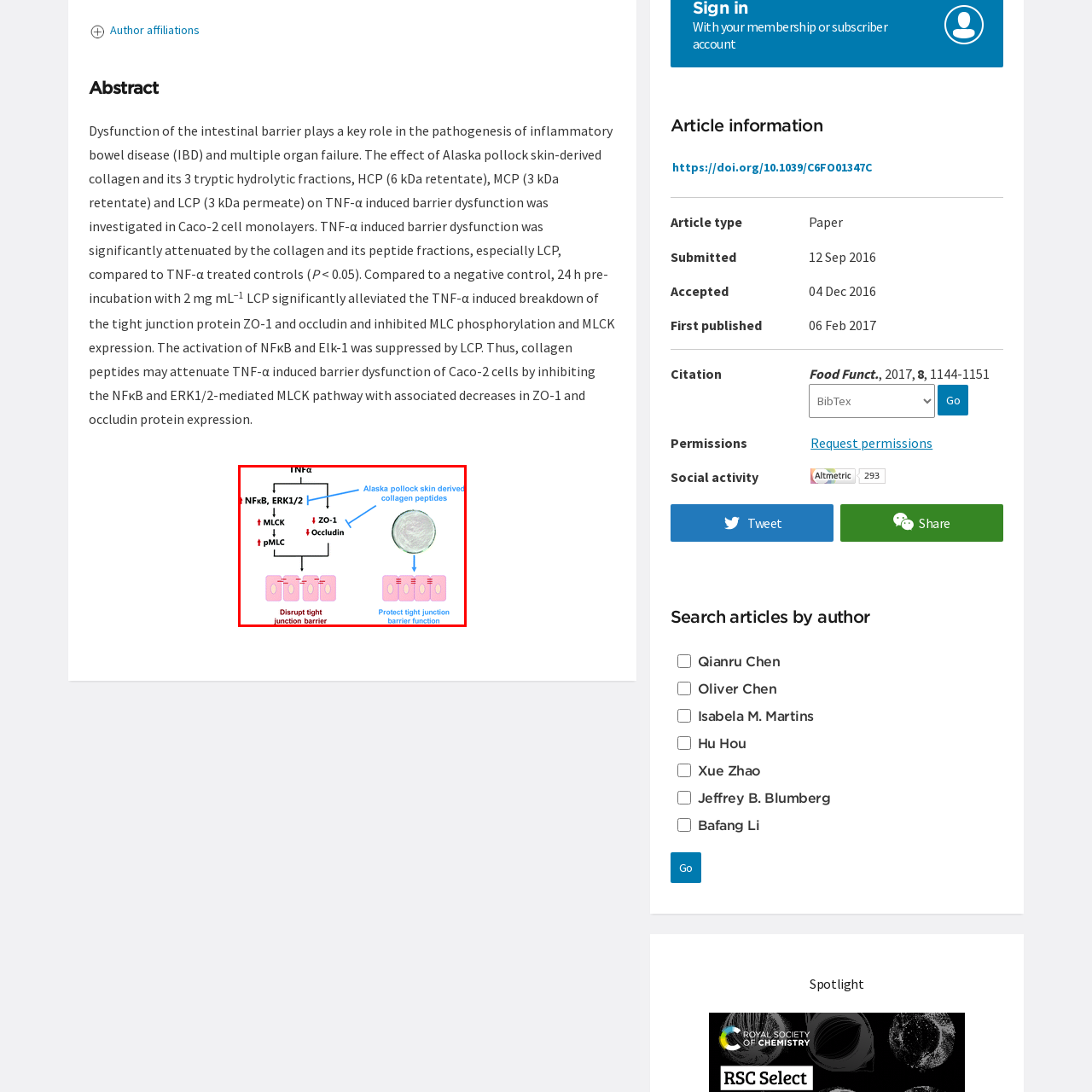What disrupts tight junction barriers? Study the image bordered by the red bounding box and answer briefly using a single word or a phrase.

Tumor necrosis factor-alpha (TNF-α)